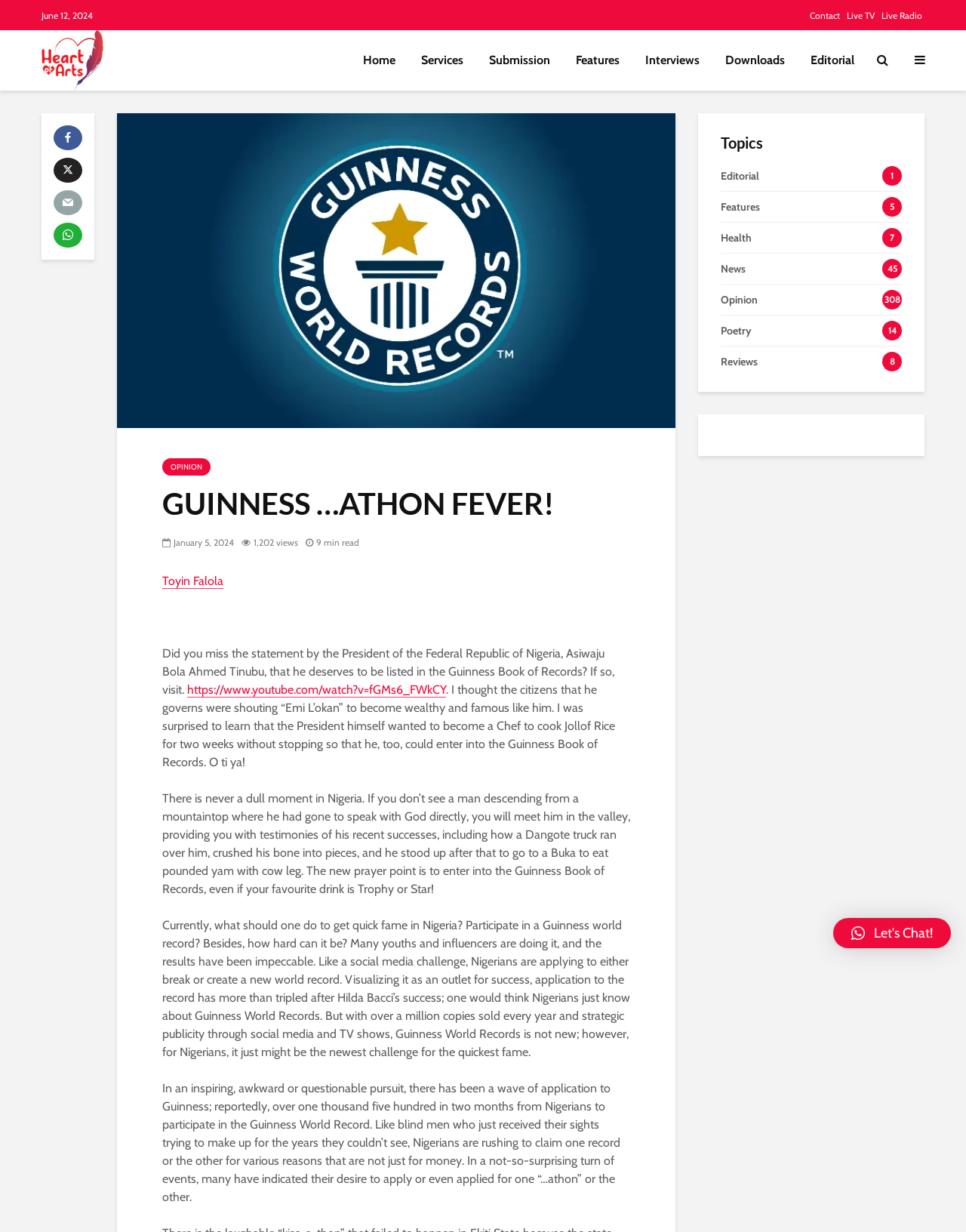Please specify the bounding box coordinates of the clickable region necessary for completing the following instruction: "View the Safety Blog". The coordinates must consist of four float numbers between 0 and 1, i.e., [left, top, right, bottom].

None